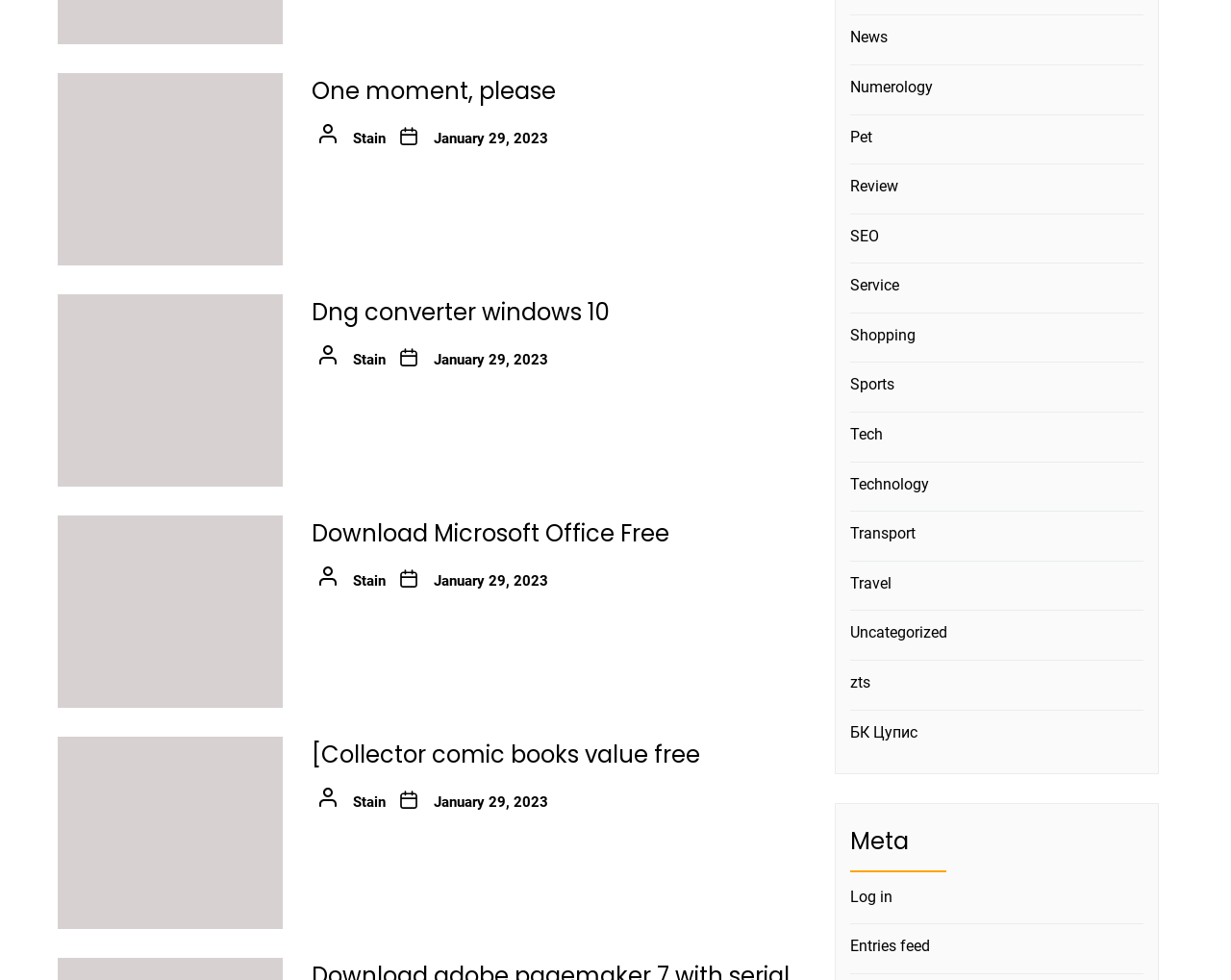How many links are there under the heading 'Dng converter windows 10'?
Answer the question with a thorough and detailed explanation.

I found the heading 'Dng converter windows 10' and looked at the links underneath it. There is only one link, which is 'Dng converter windows 10'.